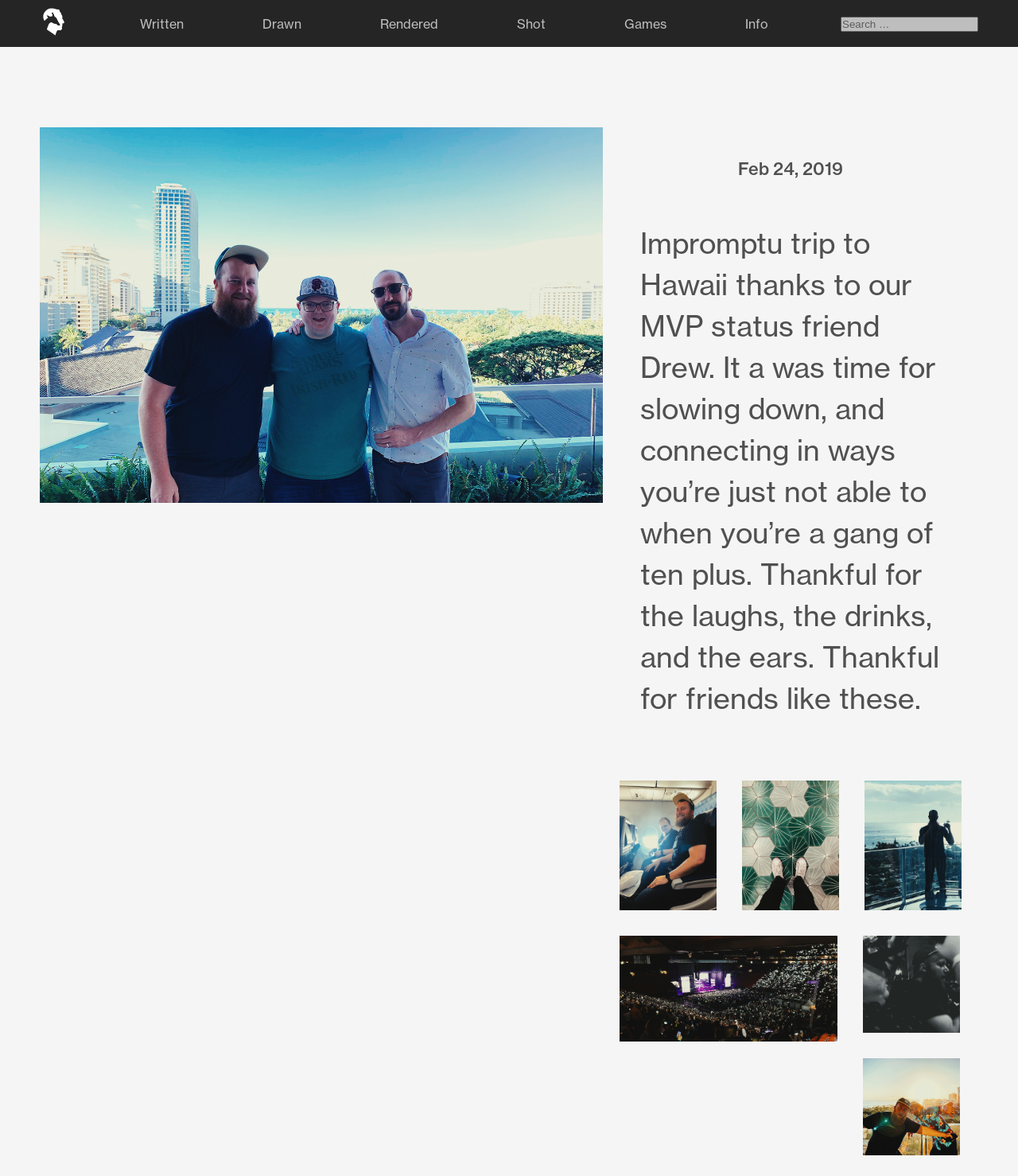What is the purpose of the search box?
Please respond to the question with a detailed and well-explained answer.

I found a search box element on the webpage, which suggests that it is used to search for content within the website.